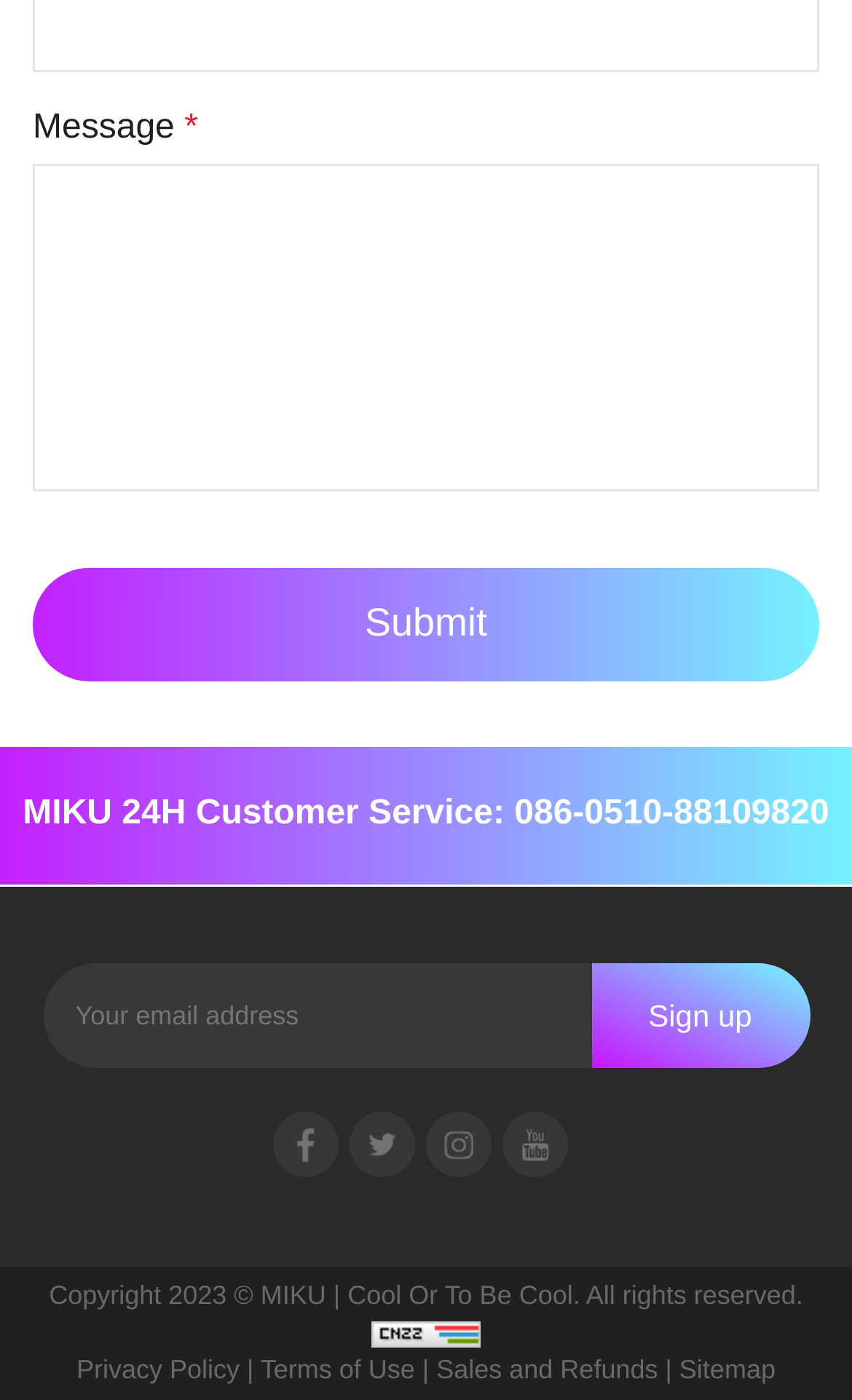What is the purpose of the textbox at the top of the webpage?
Can you give a detailed and elaborate answer to the question?

The purpose of the textbox at the top of the webpage can be inferred from the text 'Message' above it and the 'Submit' button below it, suggesting that it is used to send a message.